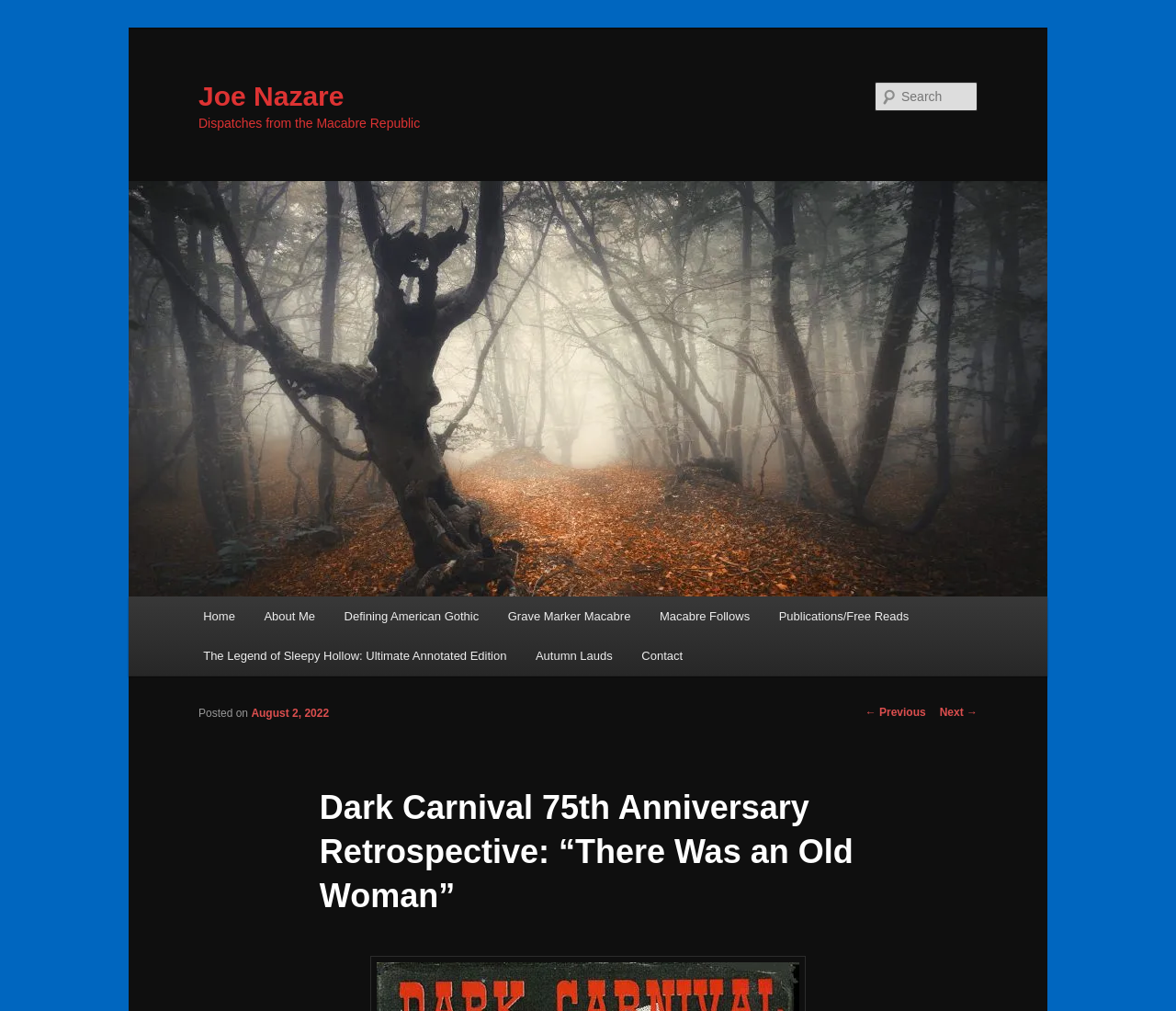Highlight the bounding box coordinates of the element you need to click to perform the following instruction: "go to home page."

[0.16, 0.59, 0.212, 0.629]